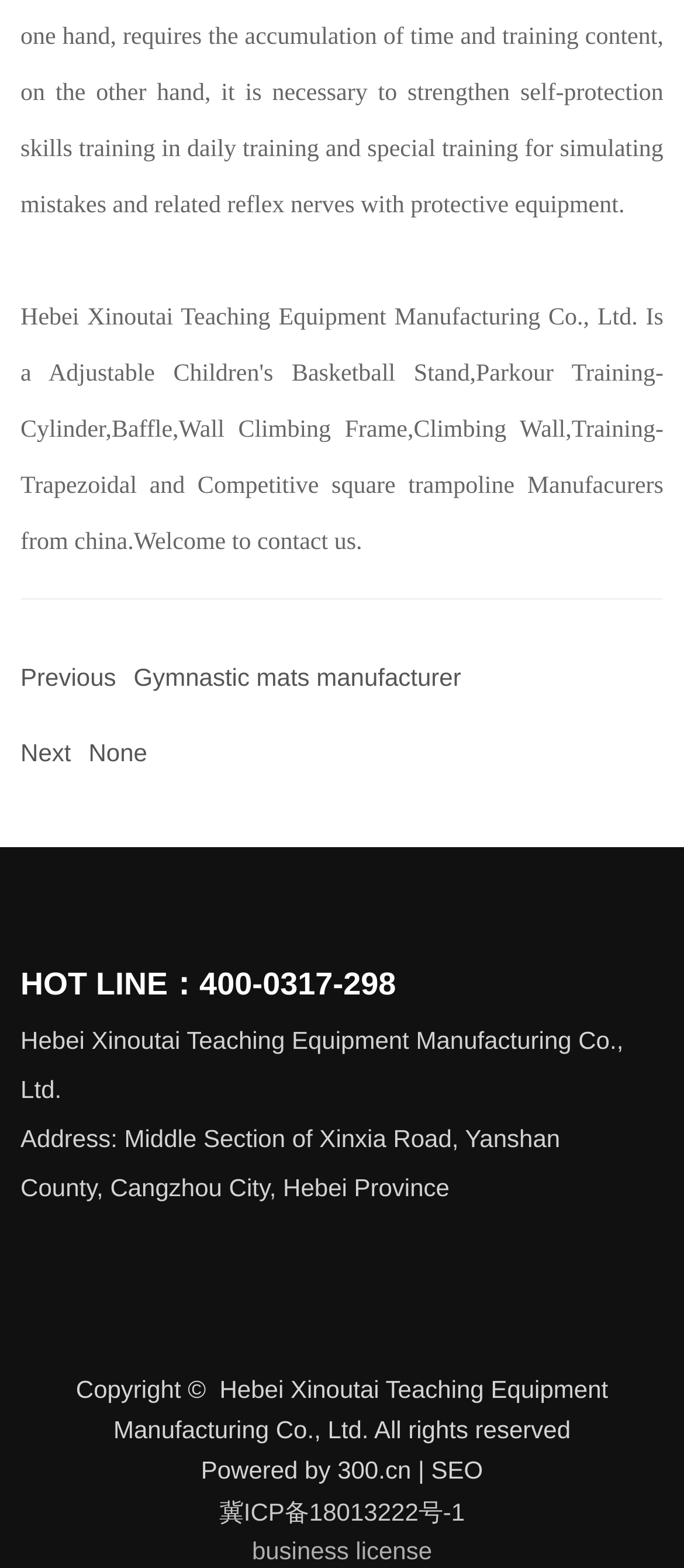Respond with a single word or phrase:
What is the company's hotline?

400-0317-298